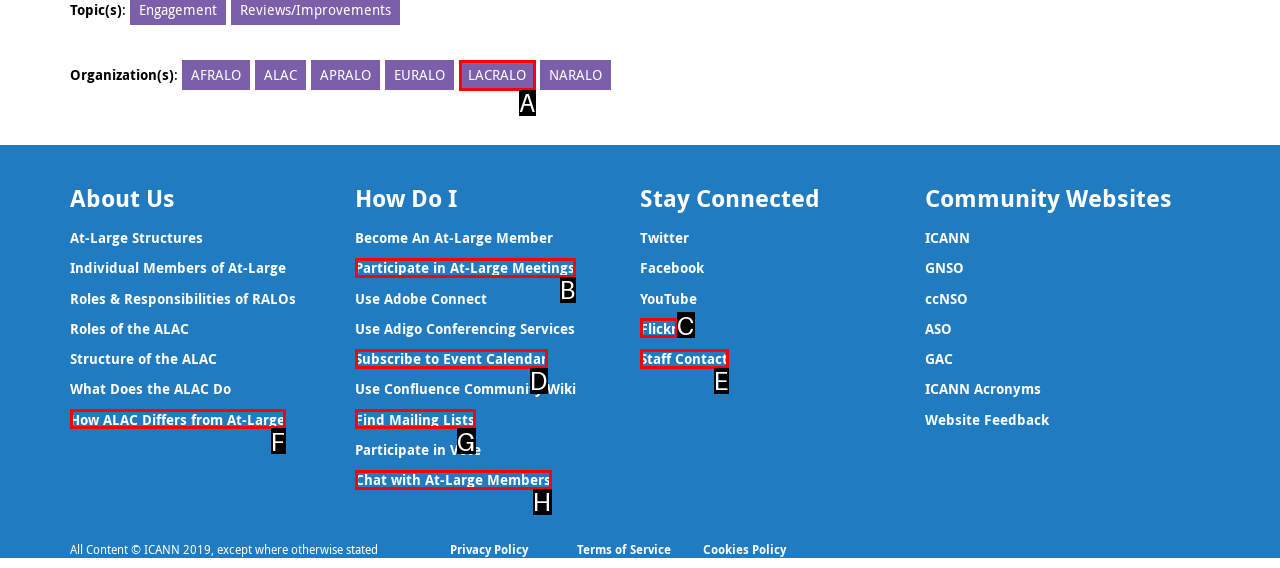Point out the option that aligns with the description: Find Mailing Lists
Provide the letter of the corresponding choice directly.

G